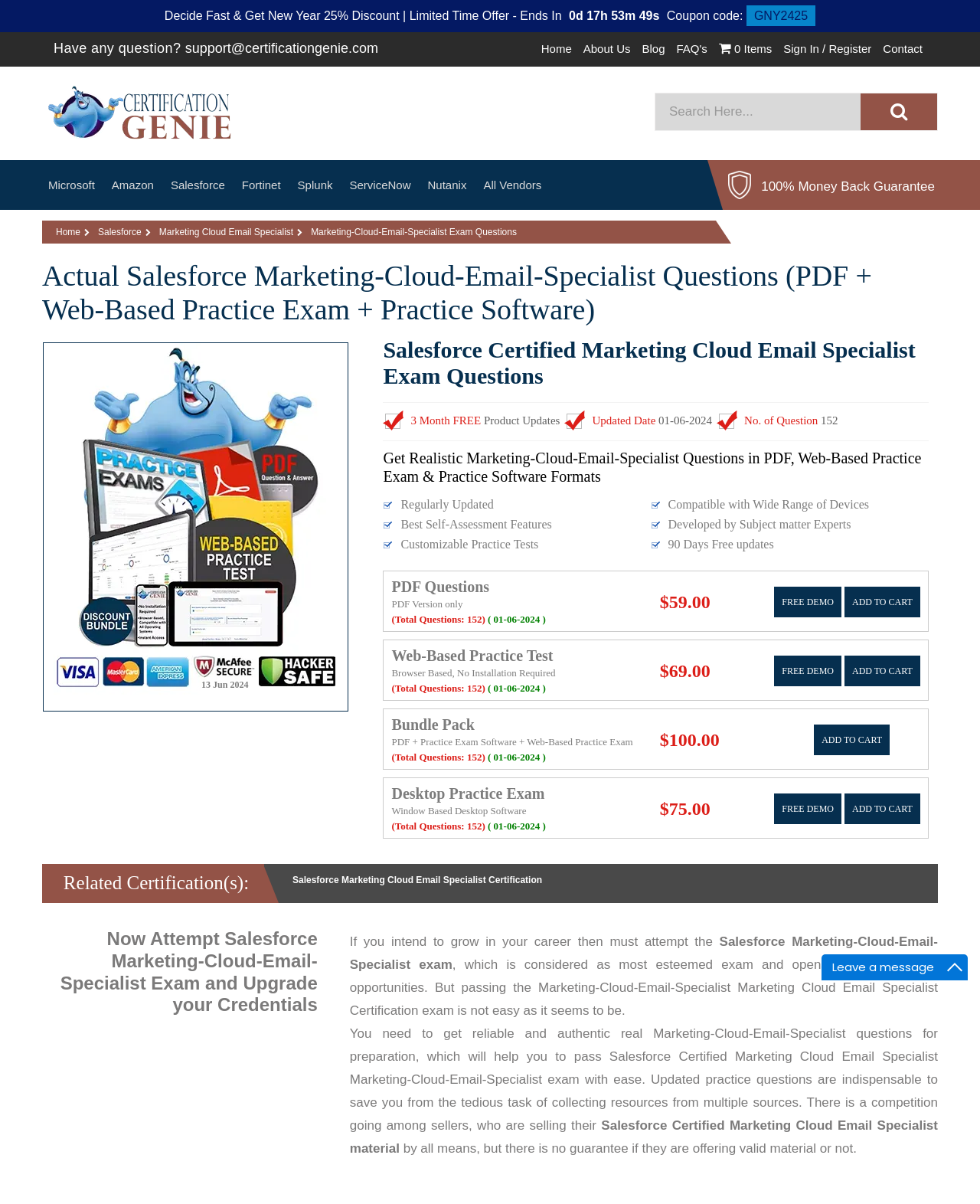What is the guarantee offered by the website?
Relying on the image, give a concise answer in one word or a brief phrase.

100% Money Back